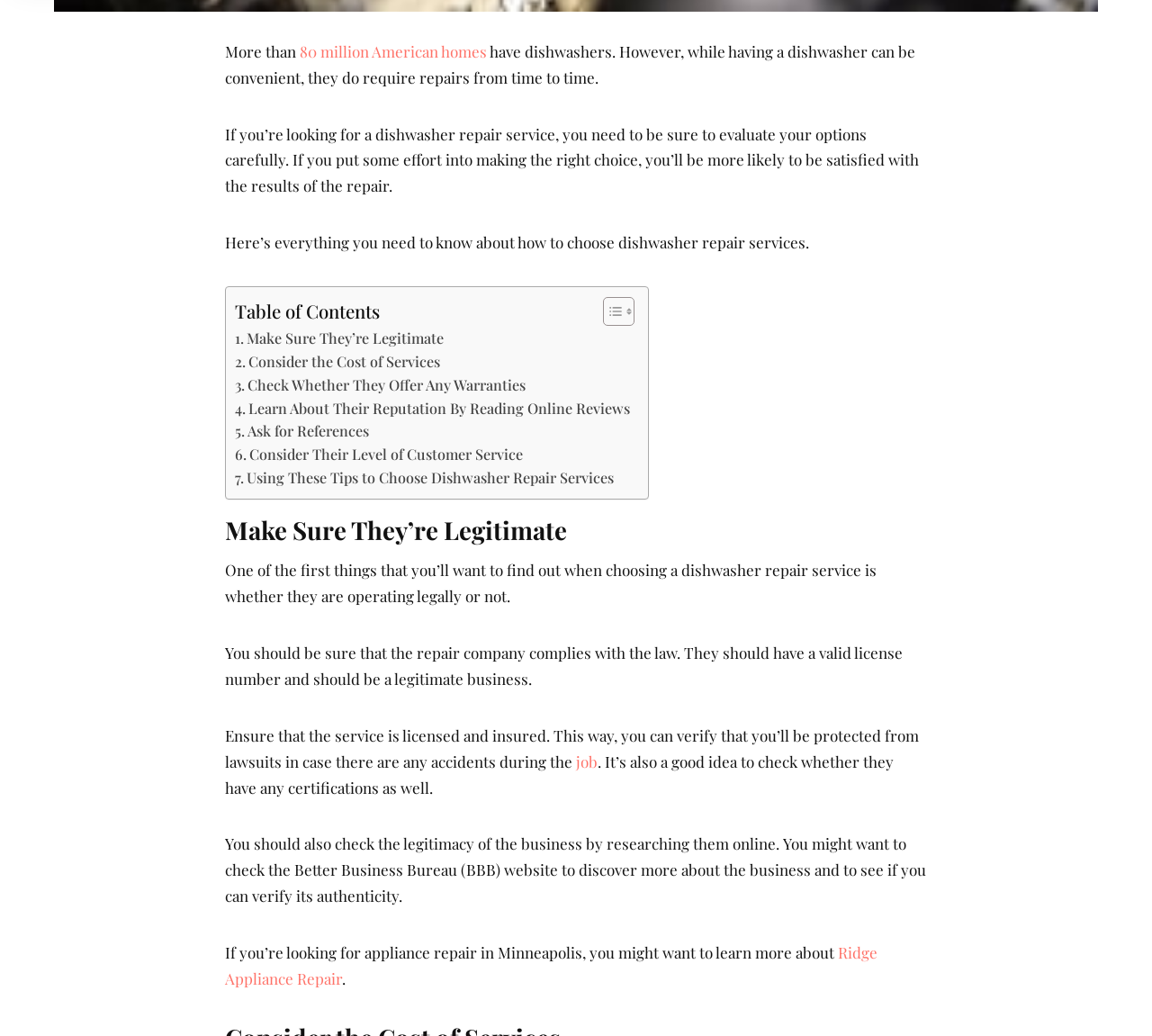Provide the bounding box for the UI element matching this description: "Consider the Cost of Services".

[0.204, 0.338, 0.382, 0.36]